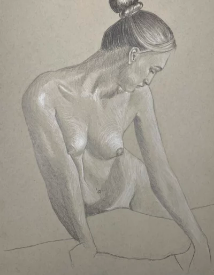What is the tone of the artwork?
Utilize the image to construct a detailed and well-explained answer.

The tone of the artwork is serene, which is conveyed through the subject's gentle pose, the soft contrast of the skin against the textured background, and the overall sense of relaxation and introspection.